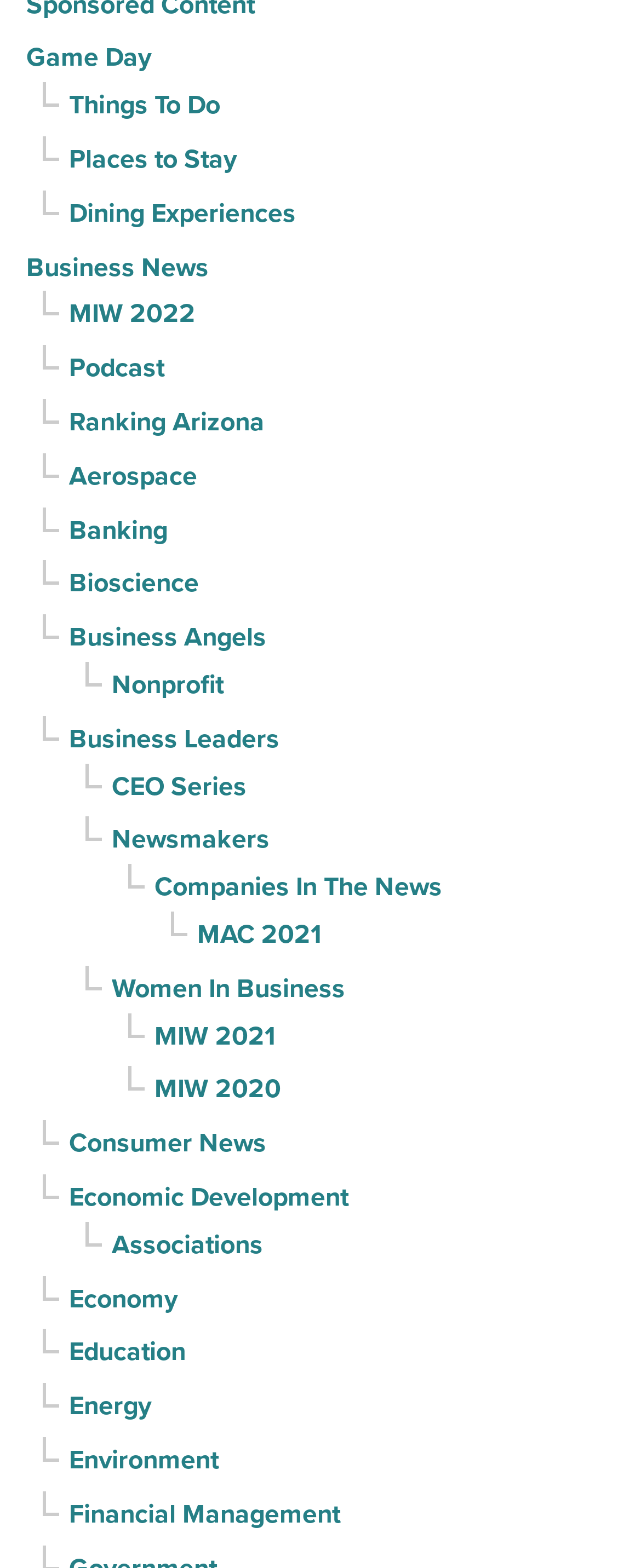Find the bounding box coordinates of the element's region that should be clicked in order to follow the given instruction: "Read Business News". The coordinates should consist of four float numbers between 0 and 1, i.e., [left, top, right, bottom].

[0.041, 0.156, 0.326, 0.186]